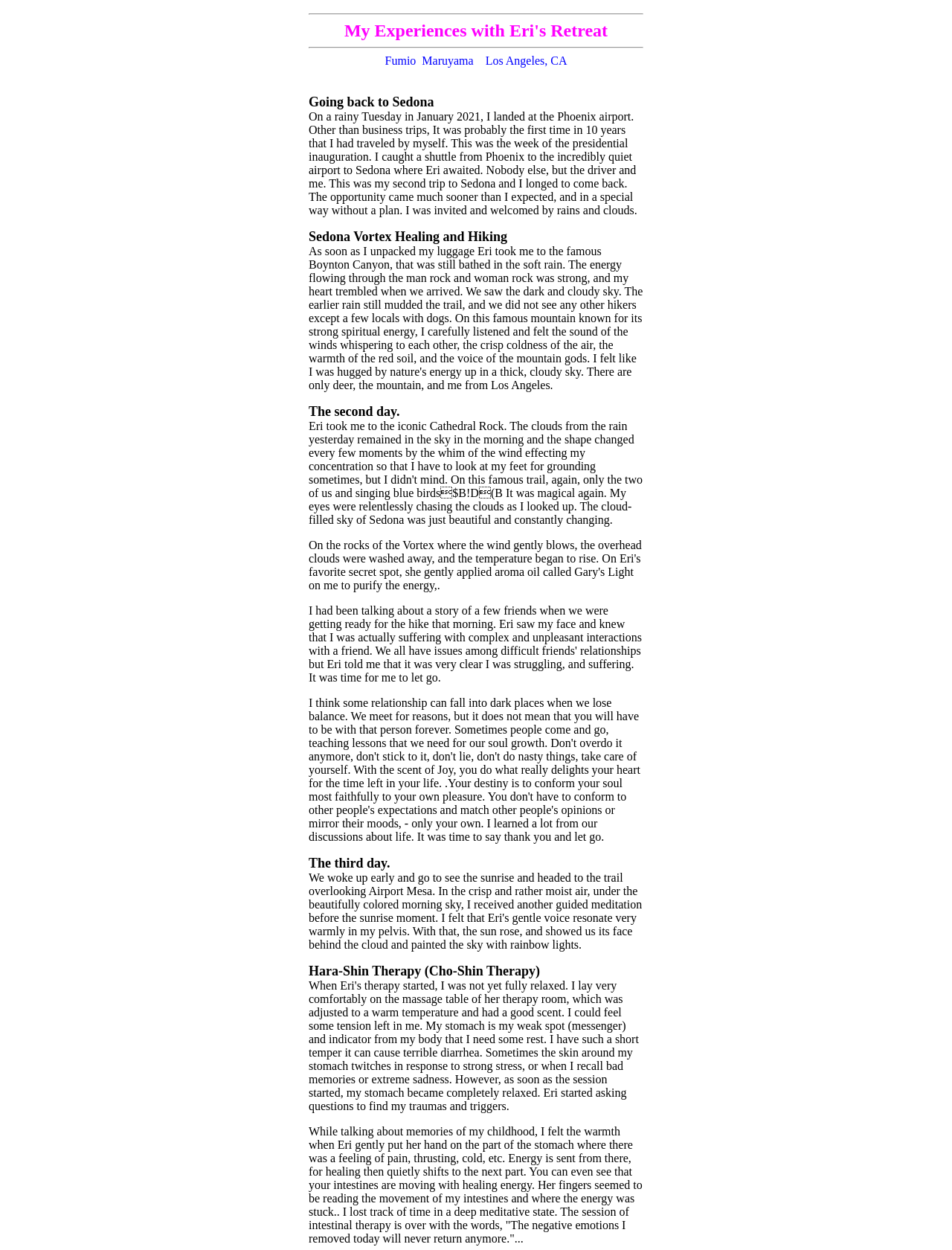Answer this question in one word or a short phrase: How many days are described in the author's experience?

Three